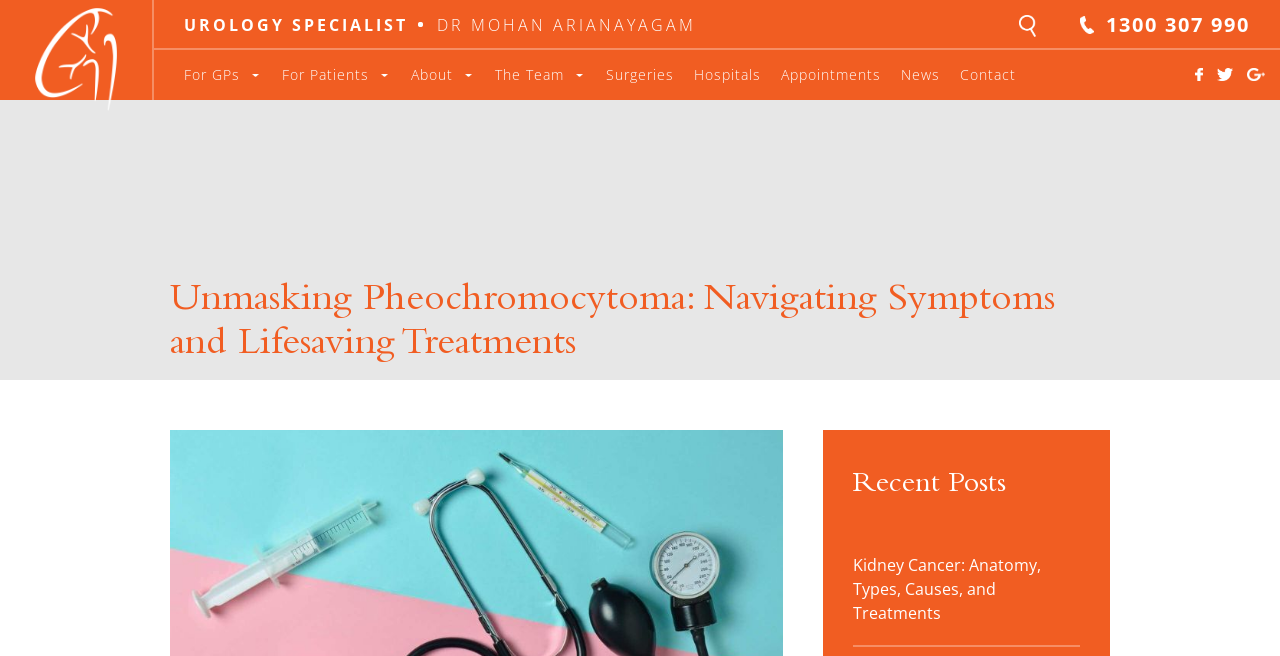Extract the bounding box coordinates of the UI element described: "alt="Urology Specialist"". Provide the coordinates in the format [left, top, right, bottom] with values ranging from 0 to 1.

[0.0, 0.0, 0.118, 0.18]